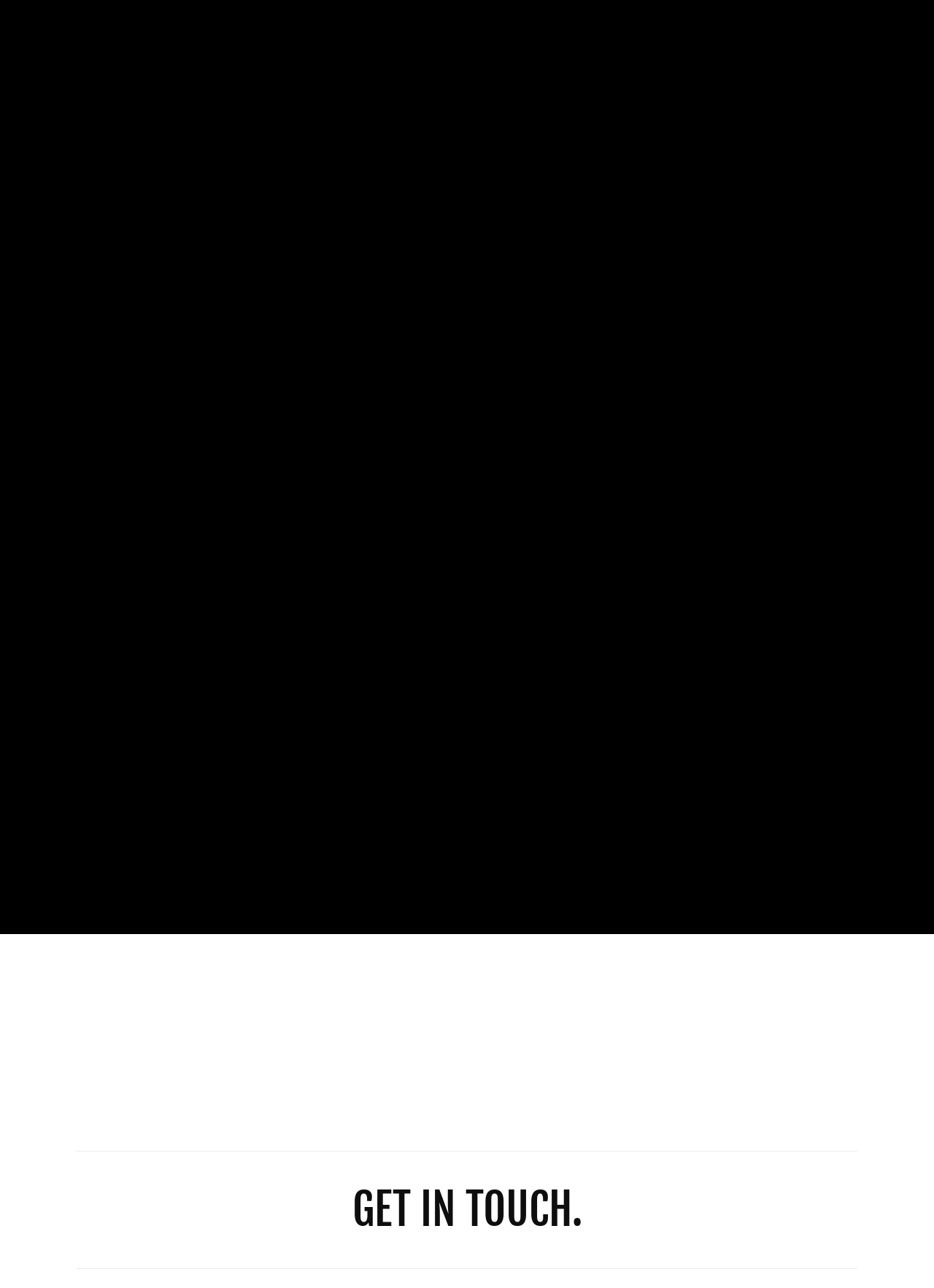Locate the UI element described as follows: "Get in touch.". Return the bounding box coordinates as four float numbers between 0 and 1 in the order [left, top, right, bottom].

[0.377, 0.942, 0.623, 0.955]